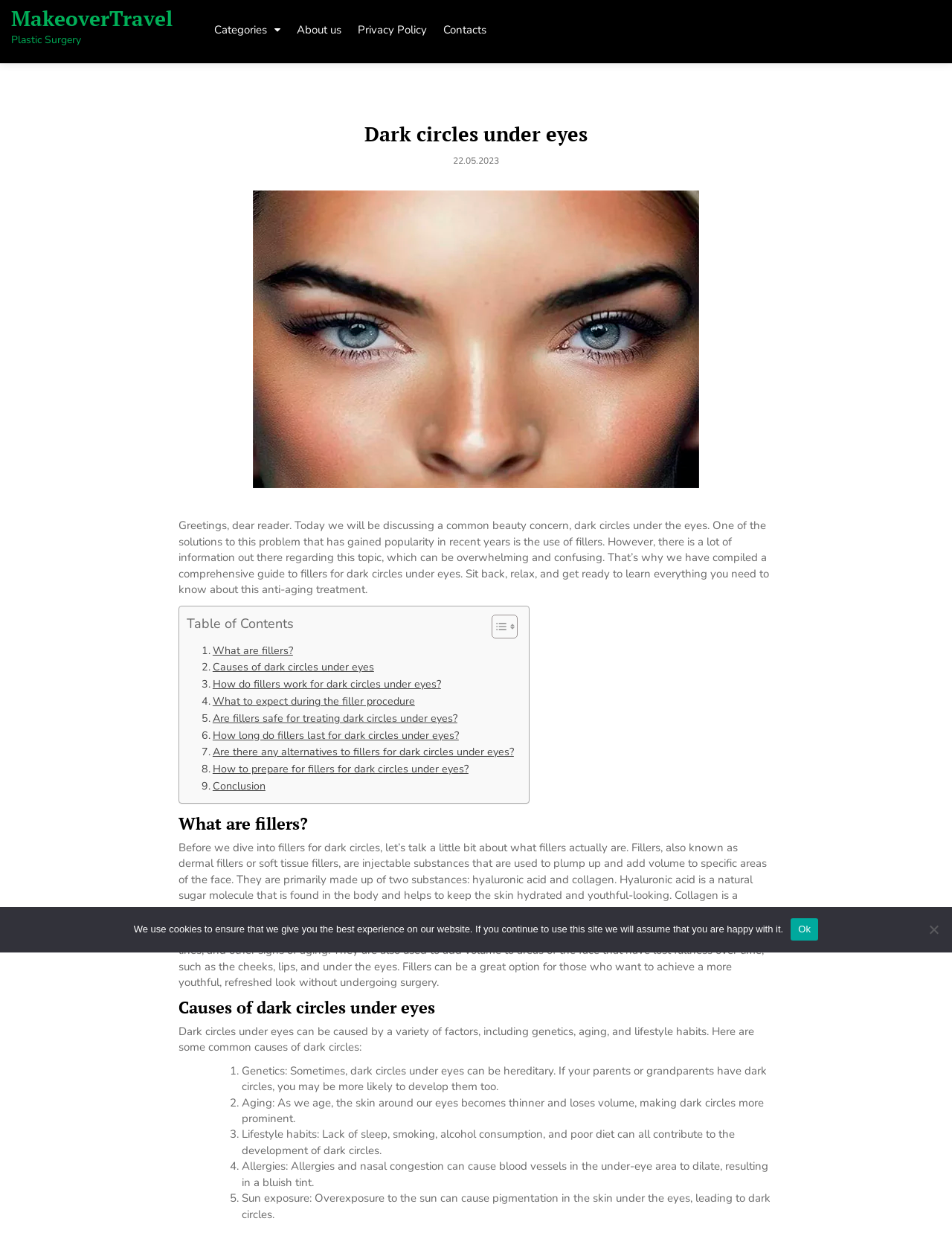Explain in detail what you observe on this webpage.

The webpage is about dark circles under the eyes, specifically discussing the use of fillers as a solution. At the top, there is a header section with a logo "MakeoverTravel" and several links to categories, about us, privacy policy, and contacts. Below the header, there is a main content section with a heading "Dark circles under eyes" and a time stamp "22.05.2023". 

To the left of the main content, there is an image related to dark circles under the eyes. The main content starts with a greeting and an introduction to the topic, followed by a table of contents with links to different sections of the article. The sections include "What are fillers?", "Causes of dark circles under eyes", "How do fillers work for dark circles under eyes?", and several others.

The first section, "What are fillers?", explains what fillers are, their composition, and how they work to add volume to specific areas of the face. The second section, "Causes of dark circles under eyes", lists several factors that can contribute to dark circles, including genetics, aging, lifestyle habits, allergies, and sun exposure. 

At the bottom of the page, there is a cookie notice dialog with a message about the use of cookies on the website and options to accept or decline.